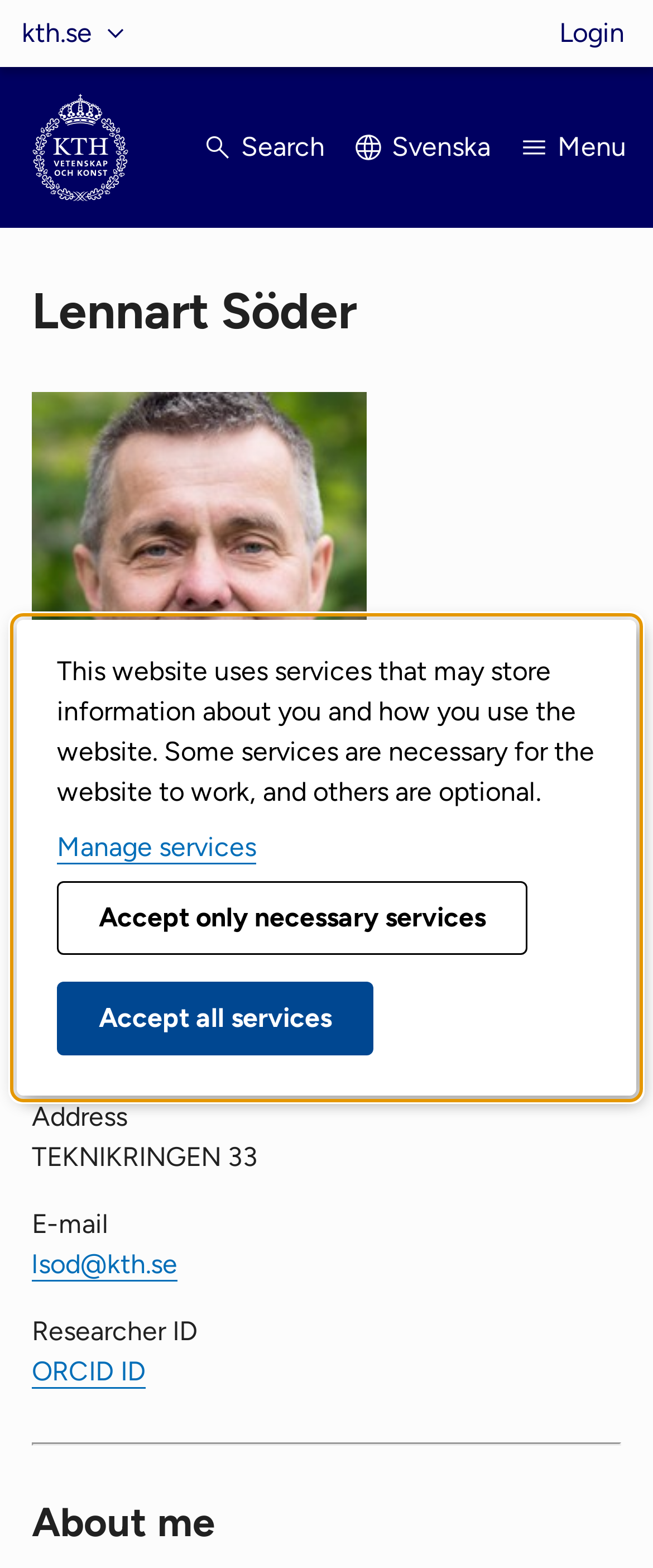What is the address of Lennart Söder?
By examining the image, provide a one-word or phrase answer.

TEKNIKRINGEN 33